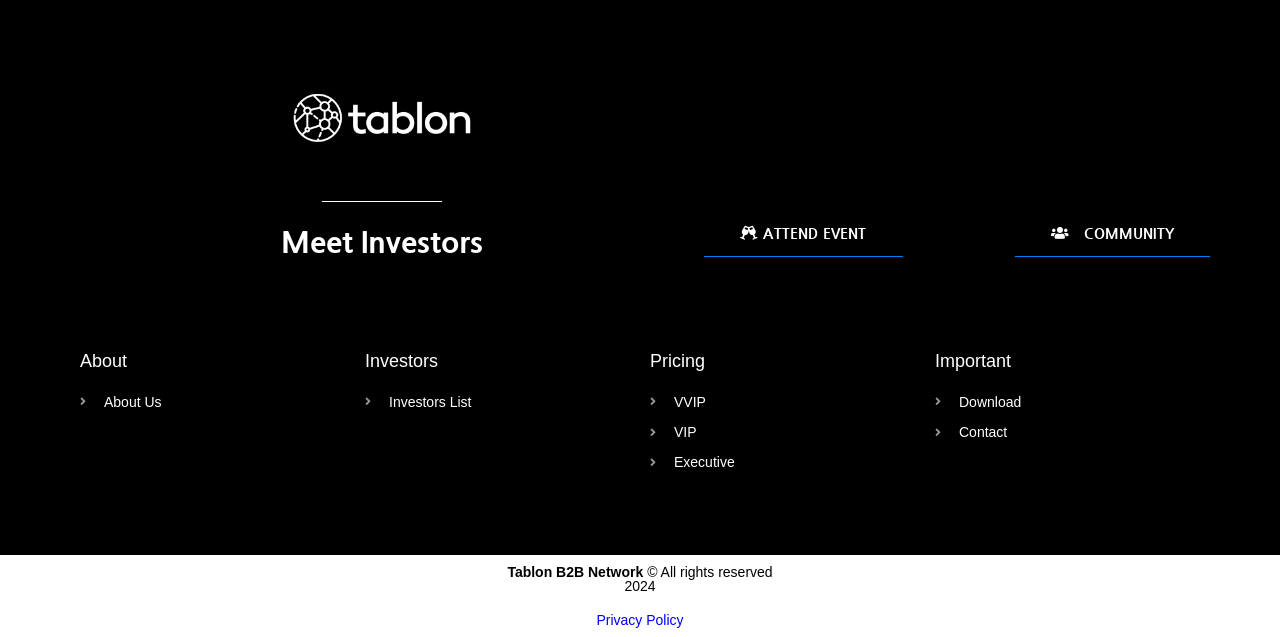Identify the bounding box for the element characterized by the following description: "Executive".

[0.508, 0.707, 0.715, 0.746]